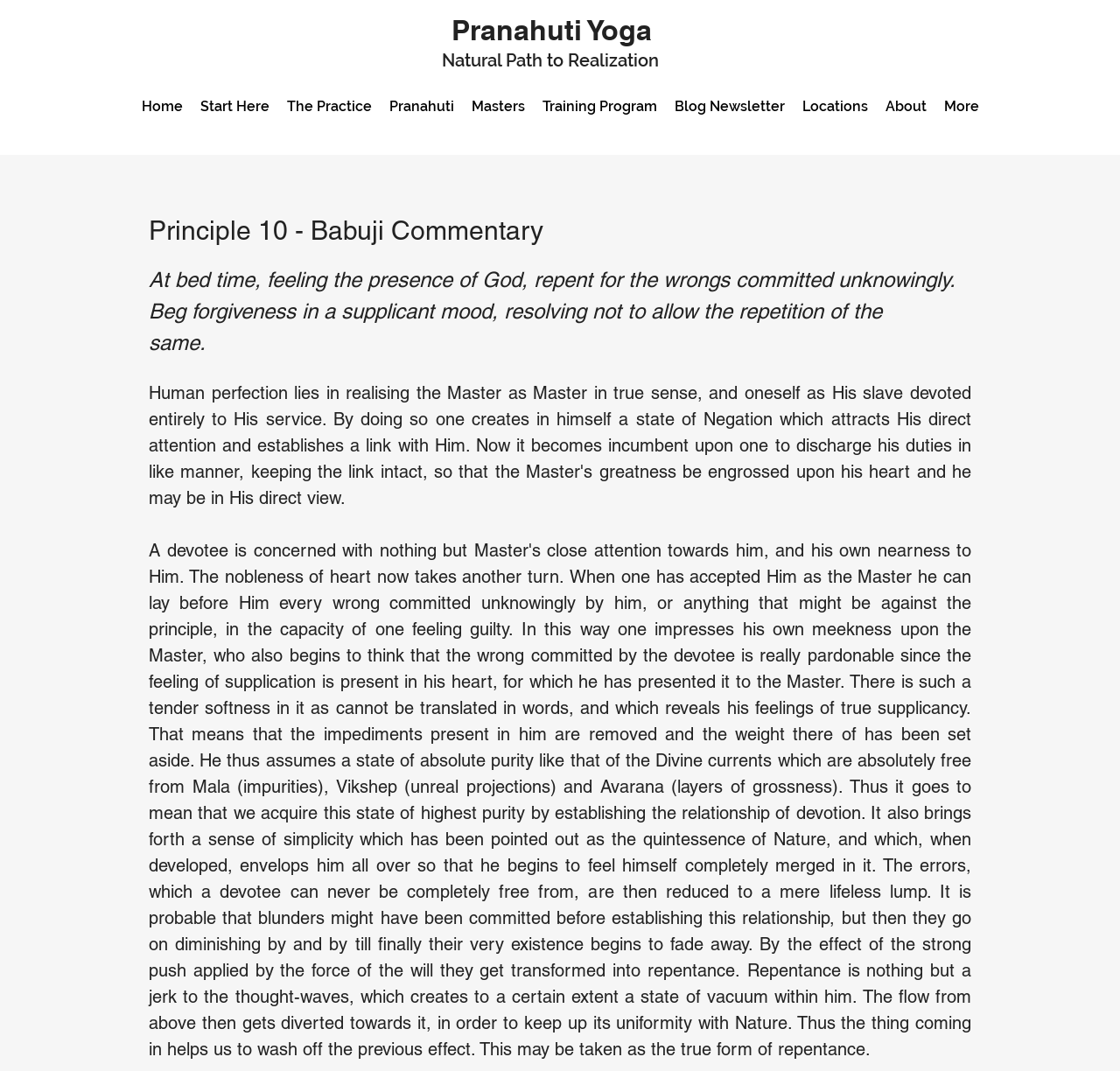What is the name of the yoga practice? Refer to the image and provide a one-word or short phrase answer.

Pranahuti Yoga